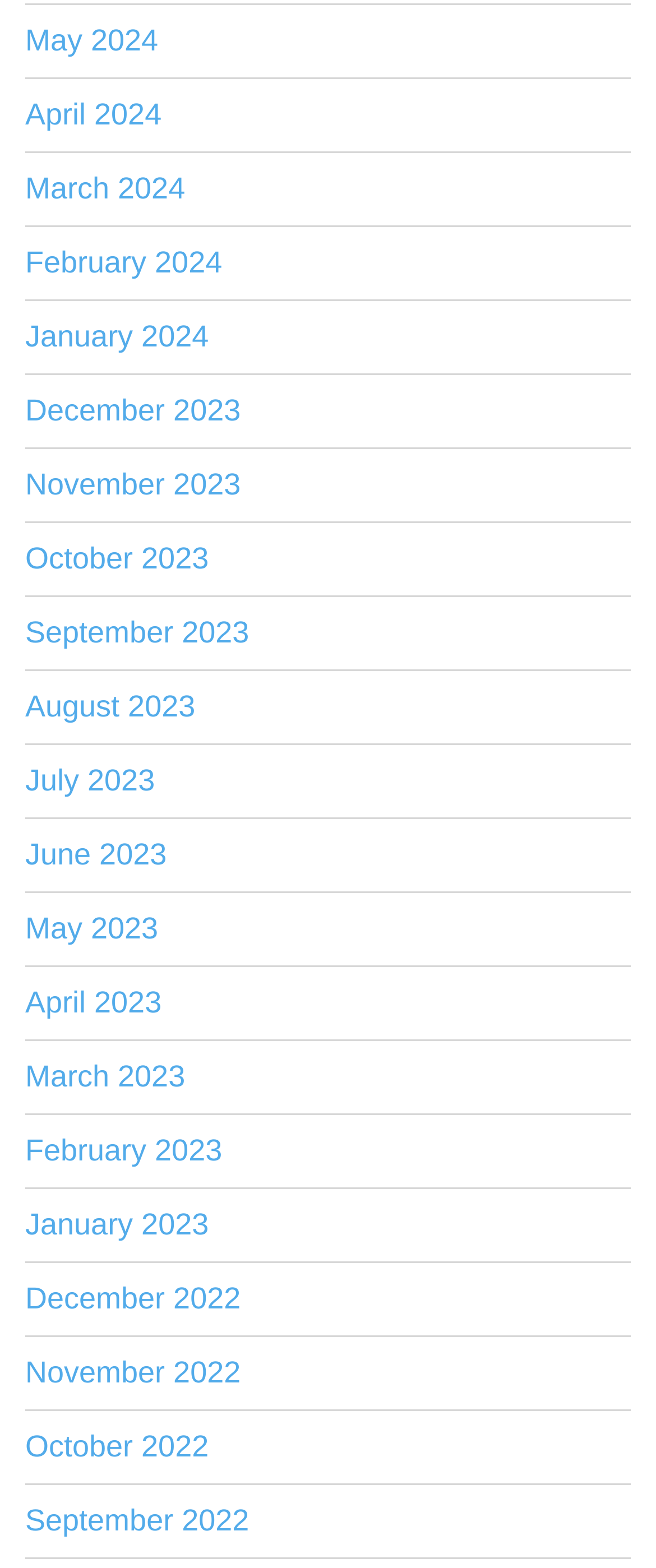Please respond to the question with a concise word or phrase:
How many months are listed?

19